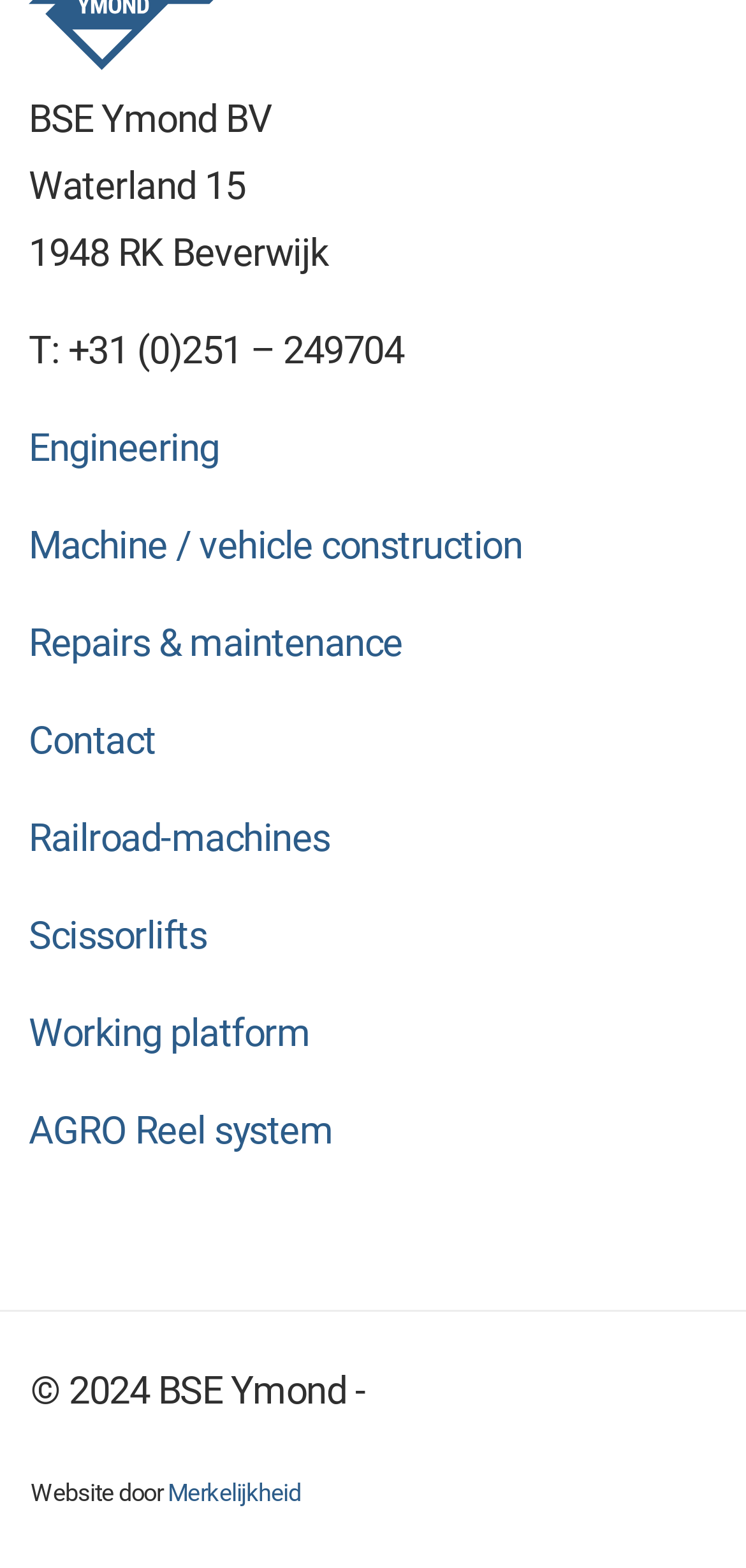Locate the bounding box coordinates of the clickable area to execute the instruction: "Visit Machine / vehicle construction". Provide the coordinates as four float numbers between 0 and 1, represented as [left, top, right, bottom].

[0.038, 0.333, 0.7, 0.362]